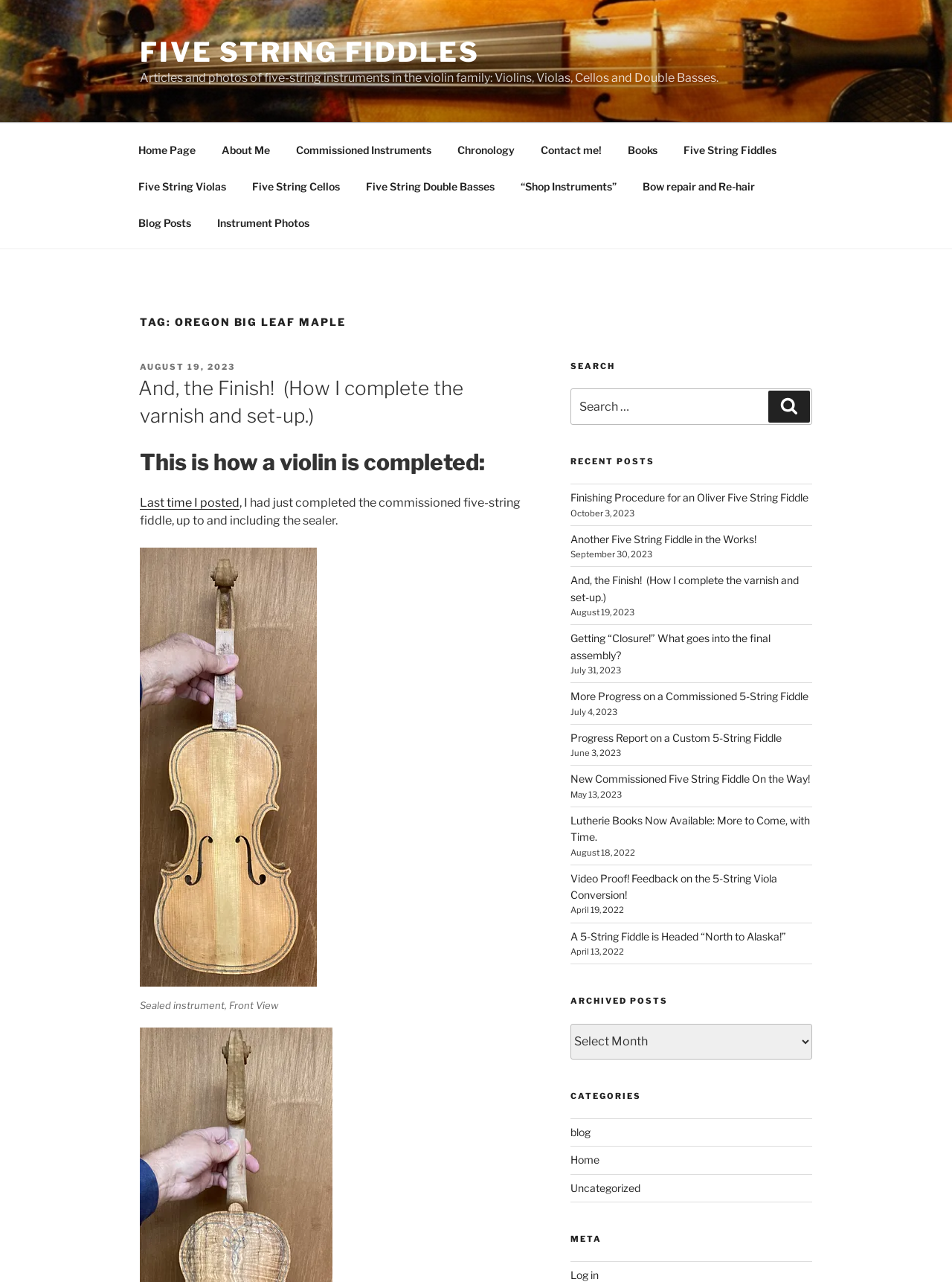Please give a concise answer to this question using a single word or phrase: 
What is the title of the first blog post?

And, the Finish!